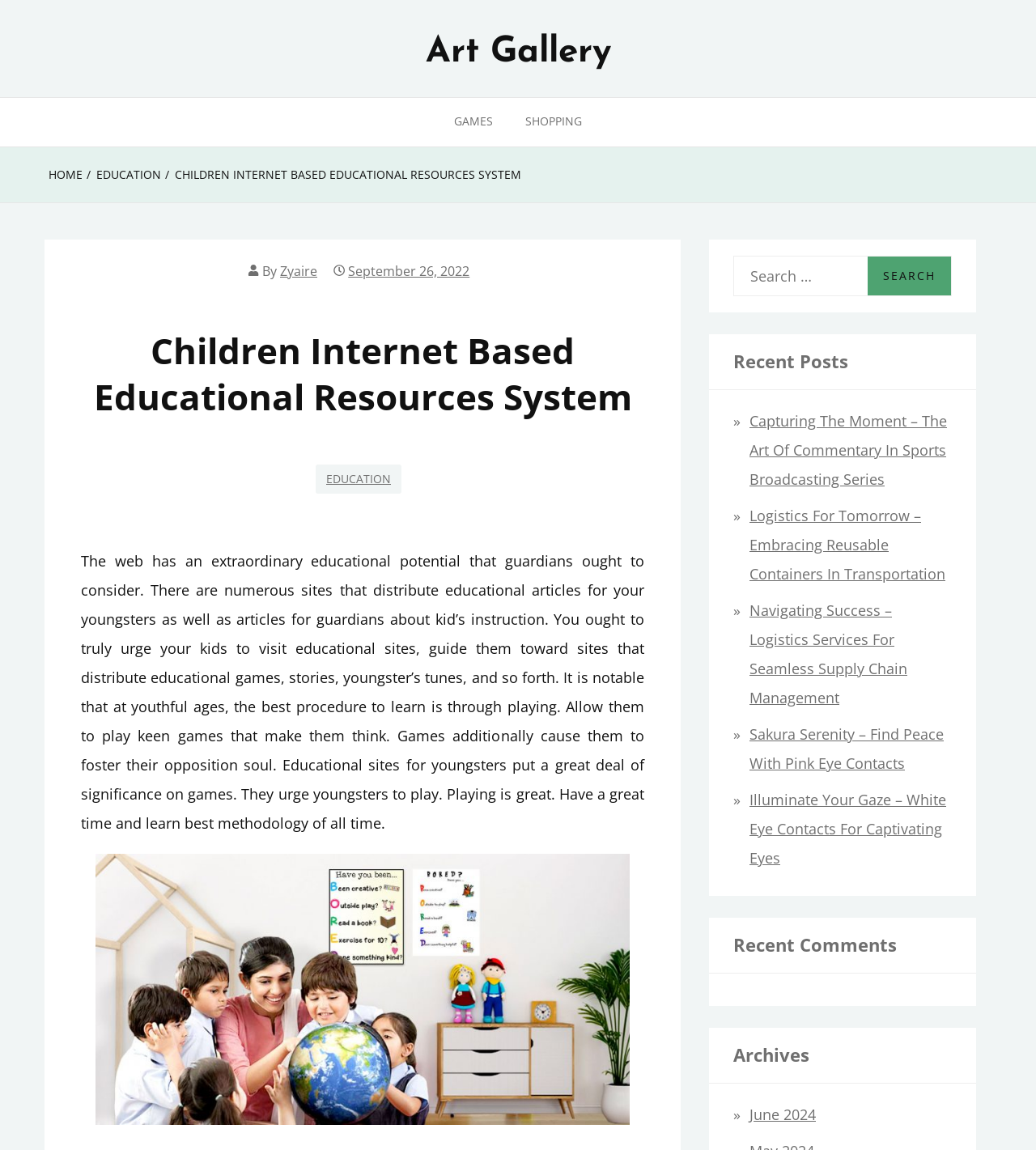What is the topic of the recent post 'Capturing The Moment – The Art Of Commentary In Sports Broadcasting Series'?
Please ensure your answer is as detailed and informative as possible.

I inferred this answer by reading the title of the recent post, which mentions sports broadcasting. This suggests that the post is about the art of commentary in sports broadcasting.